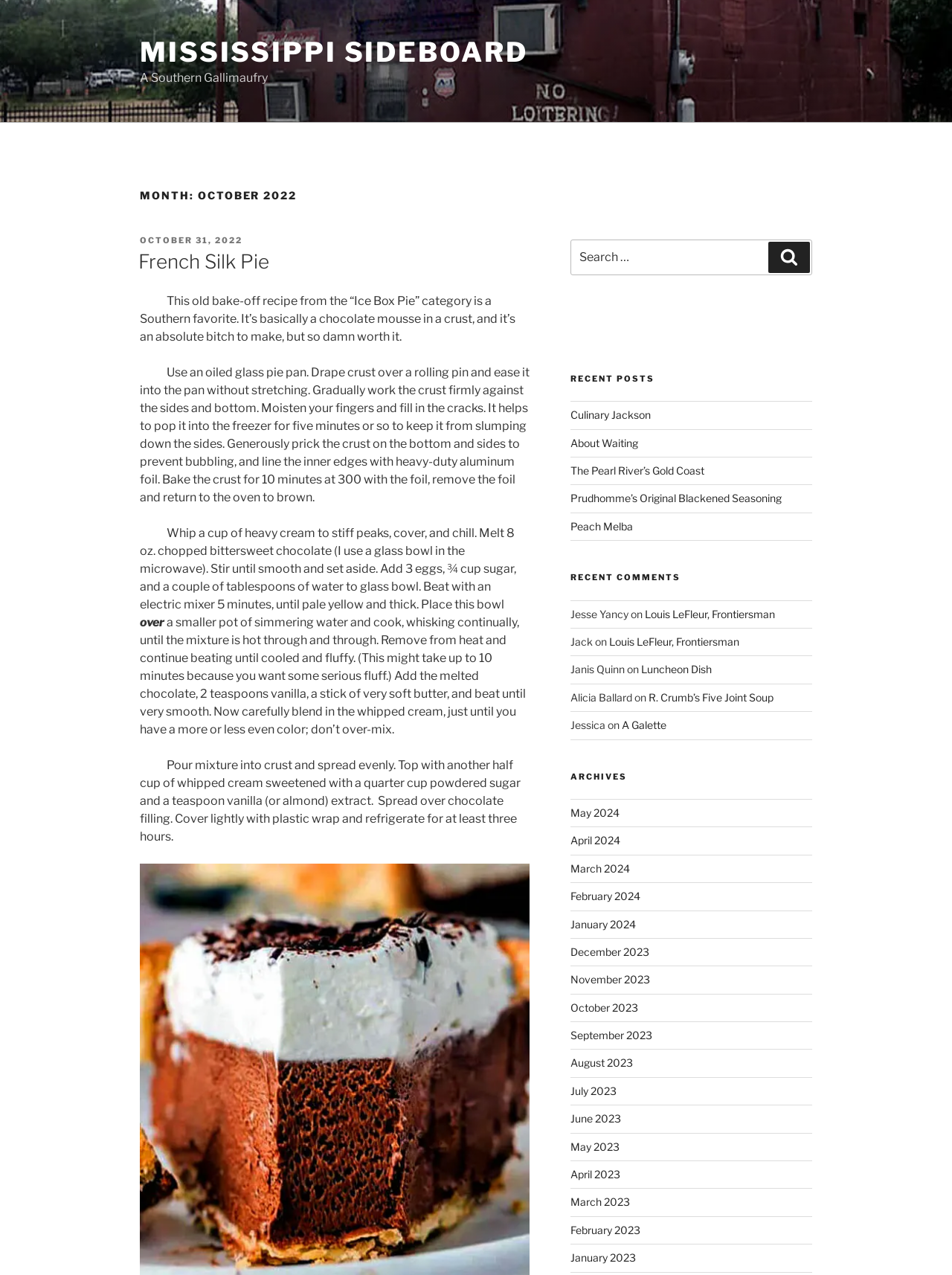Can you determine the bounding box coordinates of the area that needs to be clicked to fulfill the following instruction: "Search for a keyword"?

[0.599, 0.188, 0.853, 0.216]